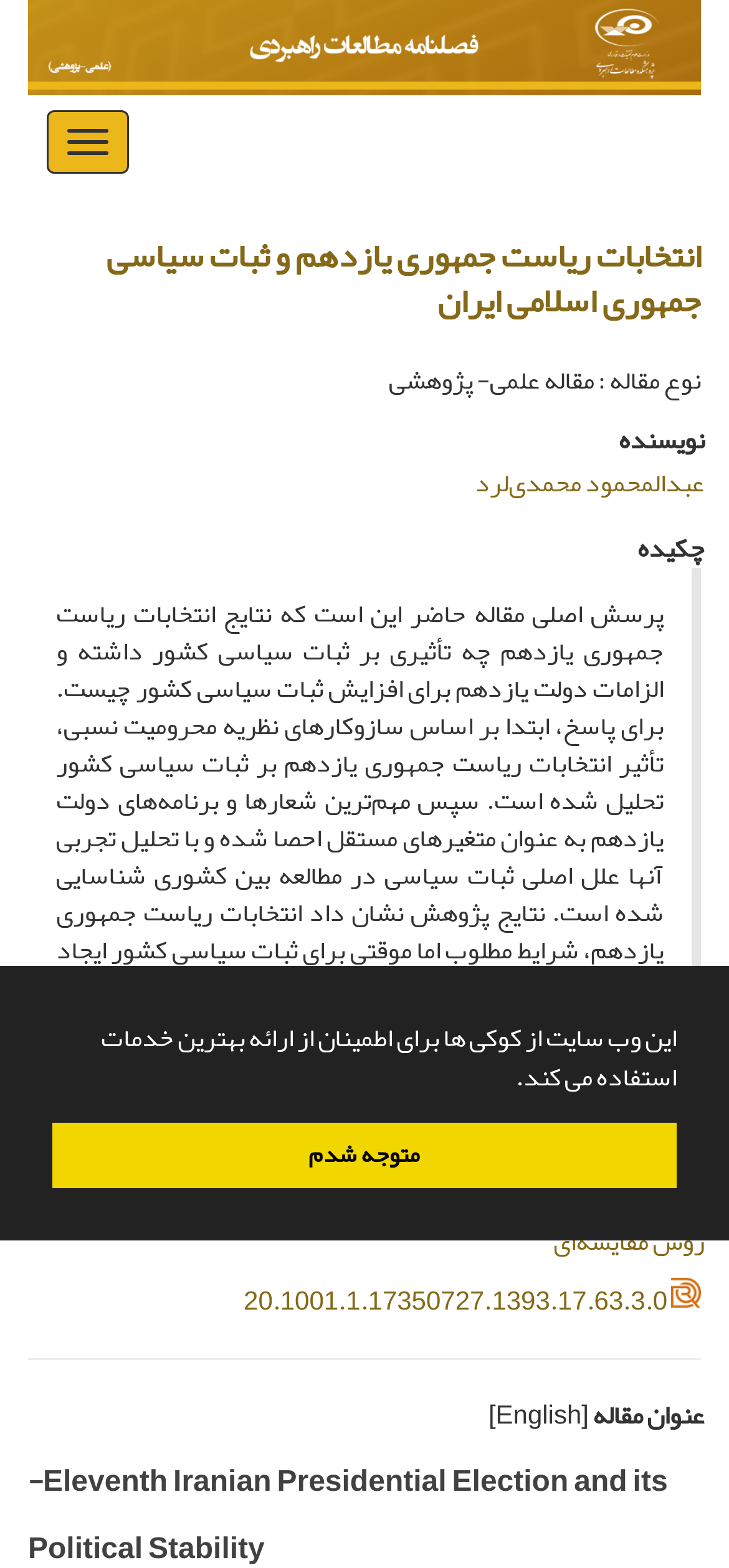Kindly respond to the following question with a single word or a brief phrase: 
What is the language of the article?

Persian